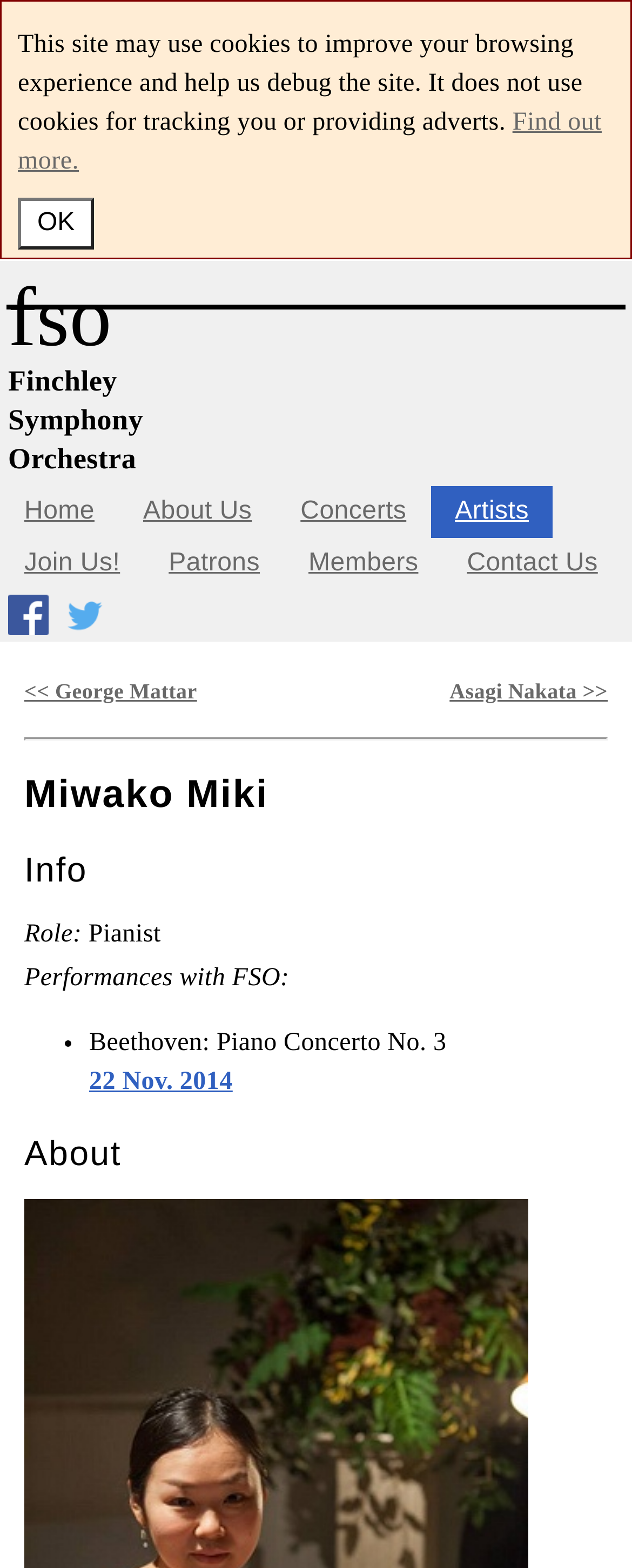Please determine the bounding box coordinates for the UI element described here. Use the format (top-left x, top-left y, bottom-right x, bottom-right y) with values bounded between 0 and 1: << George Mattar

[0.038, 0.433, 0.312, 0.449]